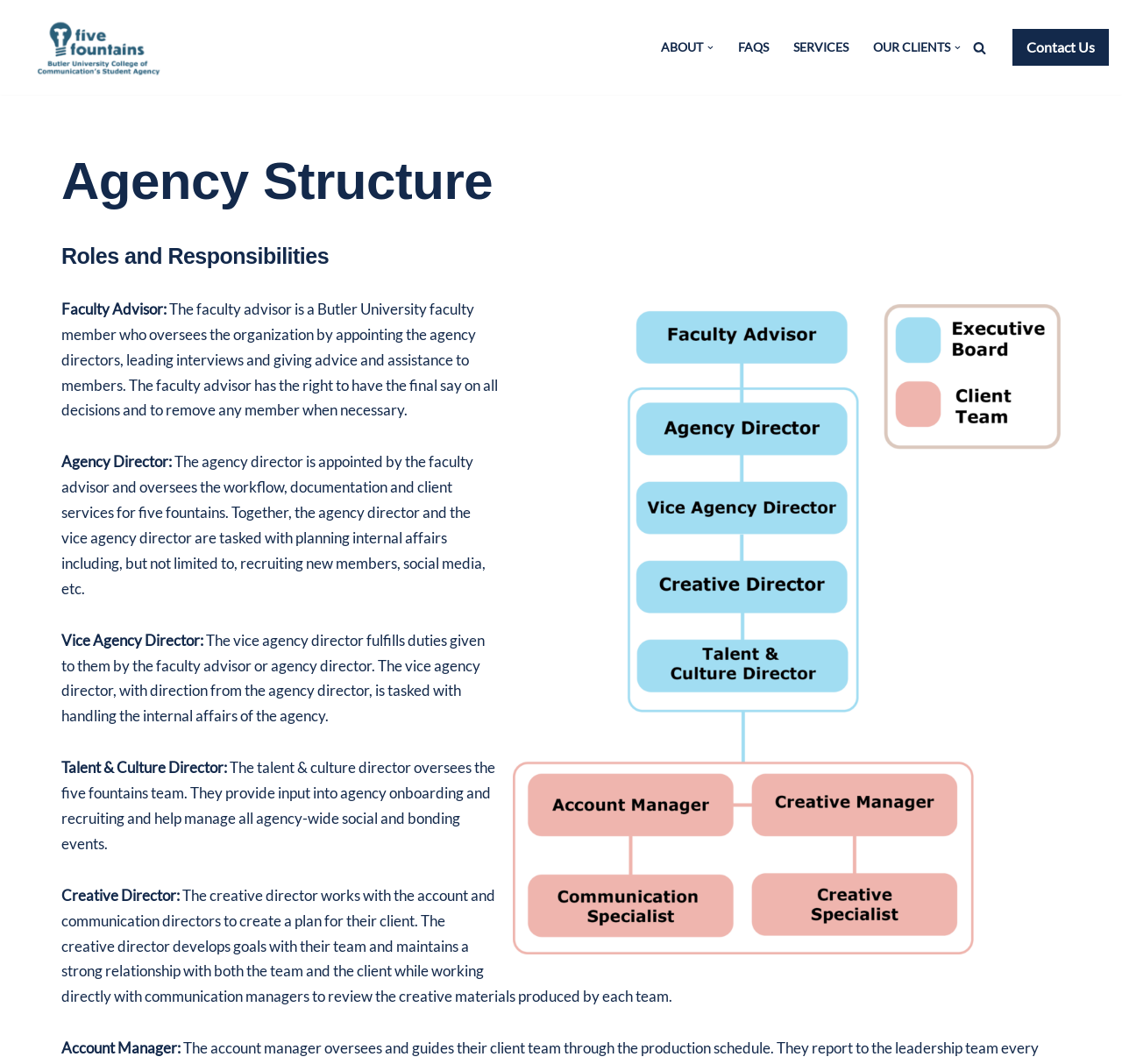What is the role of the faculty advisor?
Provide a fully detailed and comprehensive answer to the question.

The faculty advisor is a Butler University faculty member who oversees the organization by appointing the agency directors, leading interviews and giving advice and assistance to members. The faculty advisor has the right to have the final say on all decisions and to remove any member when necessary.